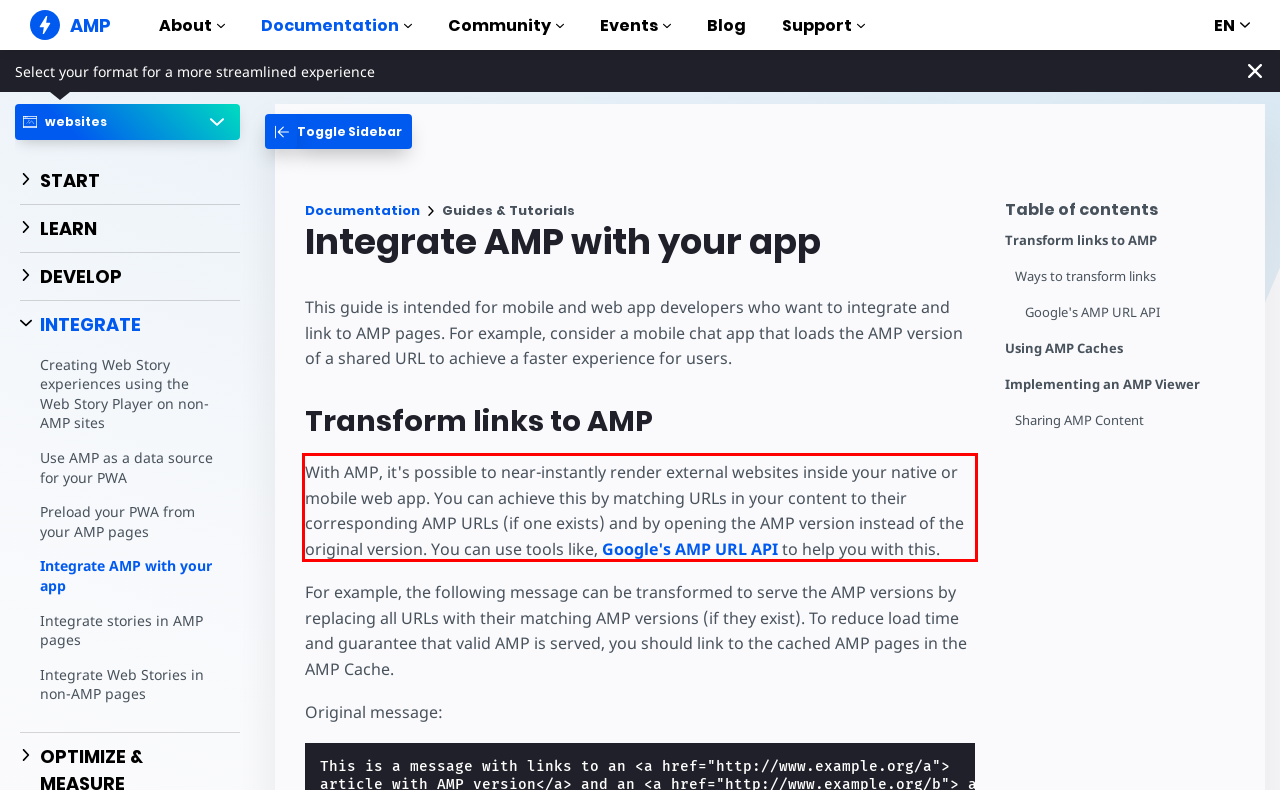Look at the screenshot of the webpage, locate the red rectangle bounding box, and generate the text content that it contains.

With AMP, it's possible to near-instantly render external websites inside your native or mobile web app. You can achieve this by matching URLs in your content to their corresponding AMP URLs (if one exists) and by opening the AMP version instead of the original version. You can use tools like, Google's AMP URL API to help you with this.